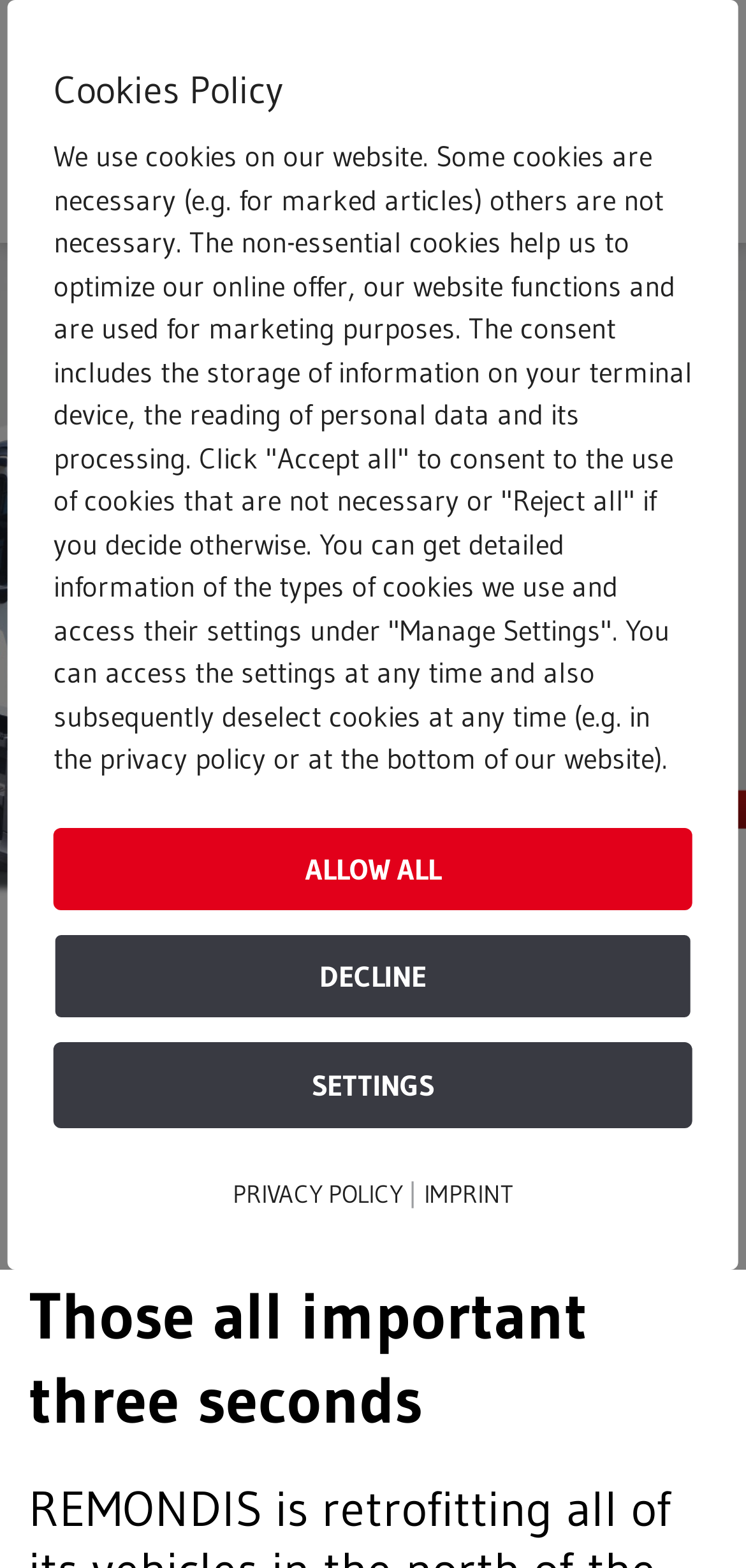How many search boxes are there?
Using the picture, provide a one-word or short phrase answer.

1